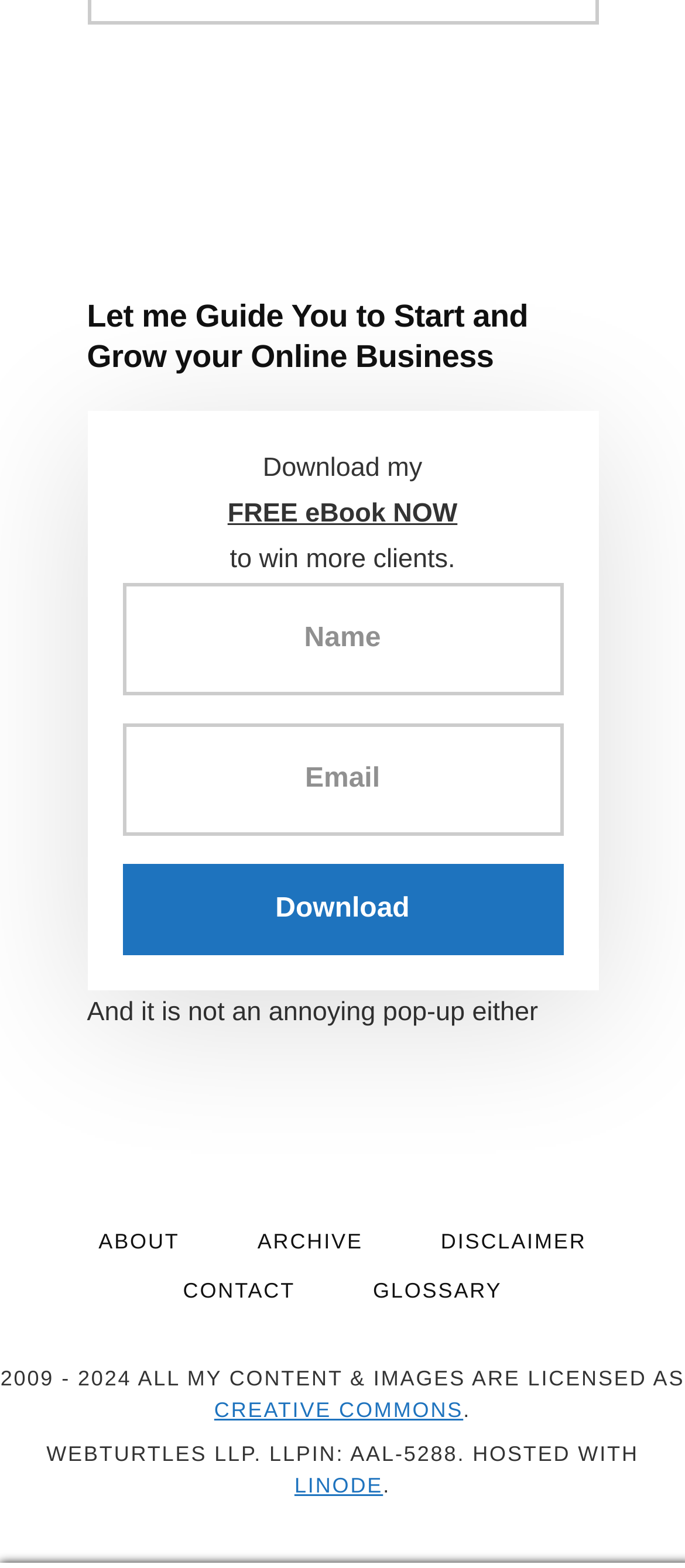Please identify the bounding box coordinates of where to click in order to follow the instruction: "contact the website owner".

[0.216, 0.812, 0.482, 0.836]